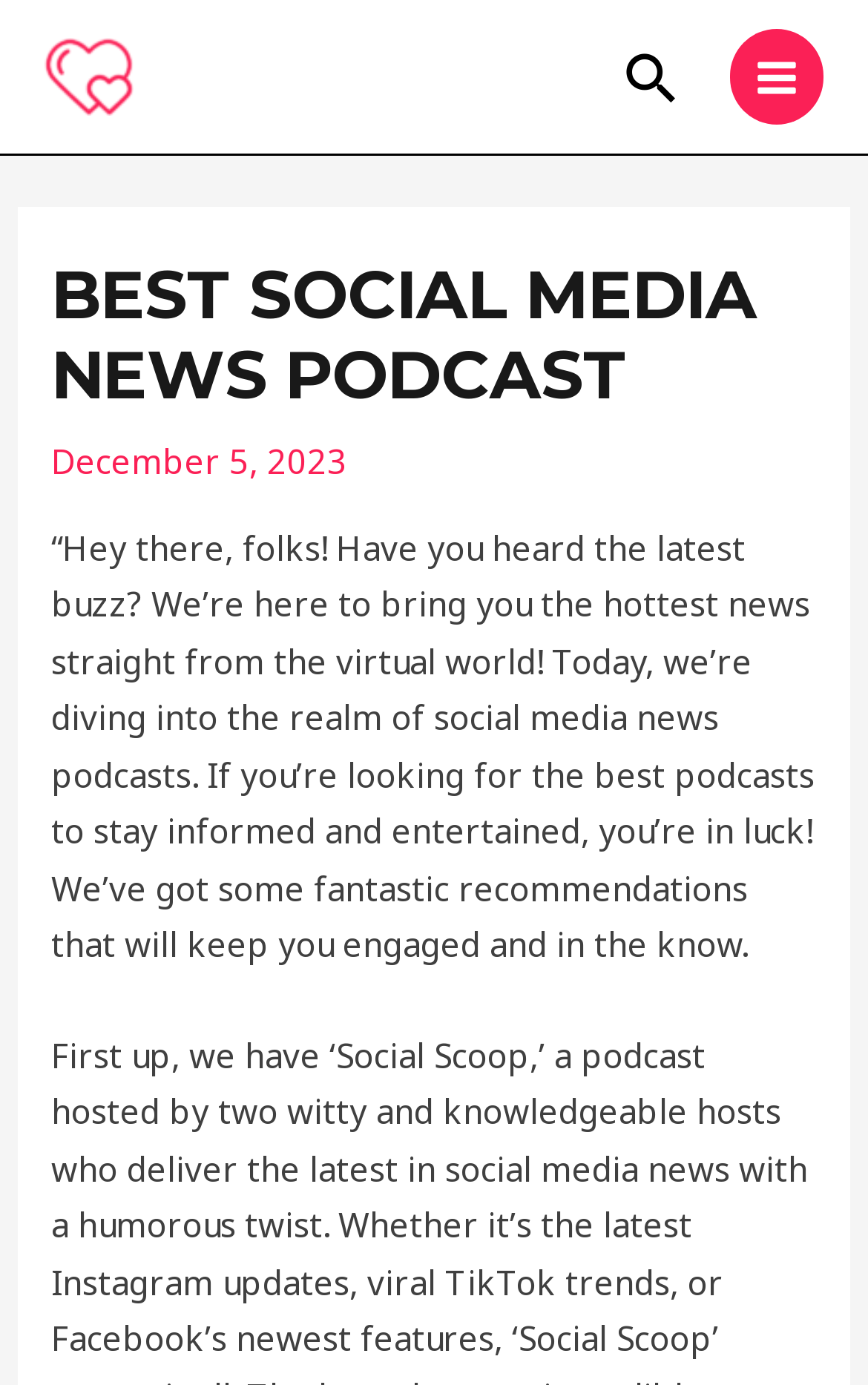How many images are on the webpage?
From the screenshot, supply a one-word or short-phrase answer.

2